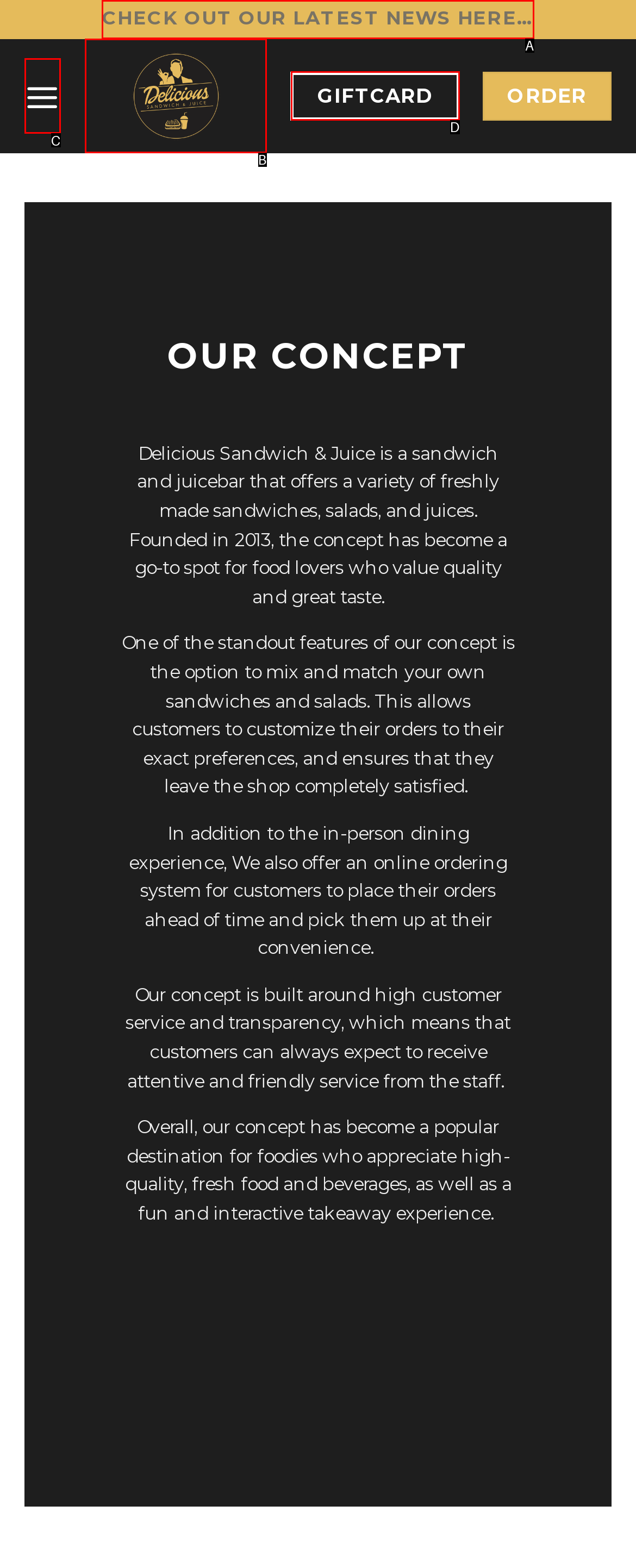Select the HTML element that matches the description: title="DELICIOUS SANDWICH & JUICE". Provide the letter of the chosen option as your answer.

B